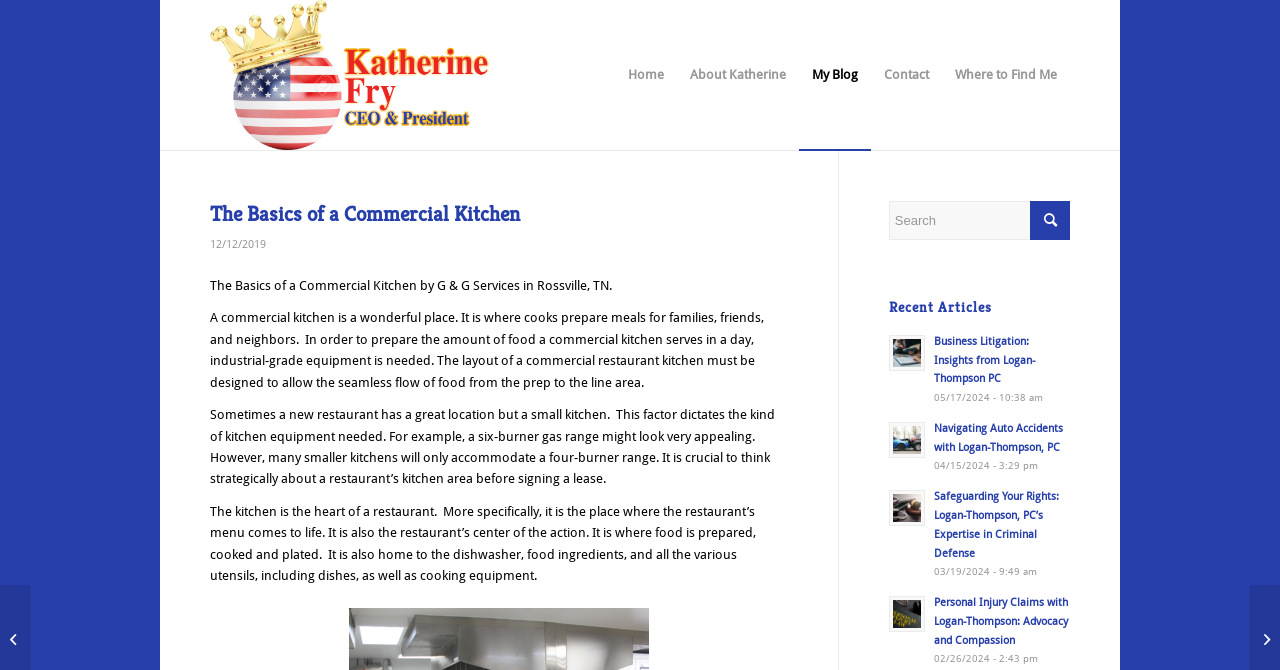Identify the bounding box of the HTML element described here: "Where to Find Me". Provide the coordinates as four float numbers between 0 and 1: [left, top, right, bottom].

[0.736, 0.0, 0.836, 0.224]